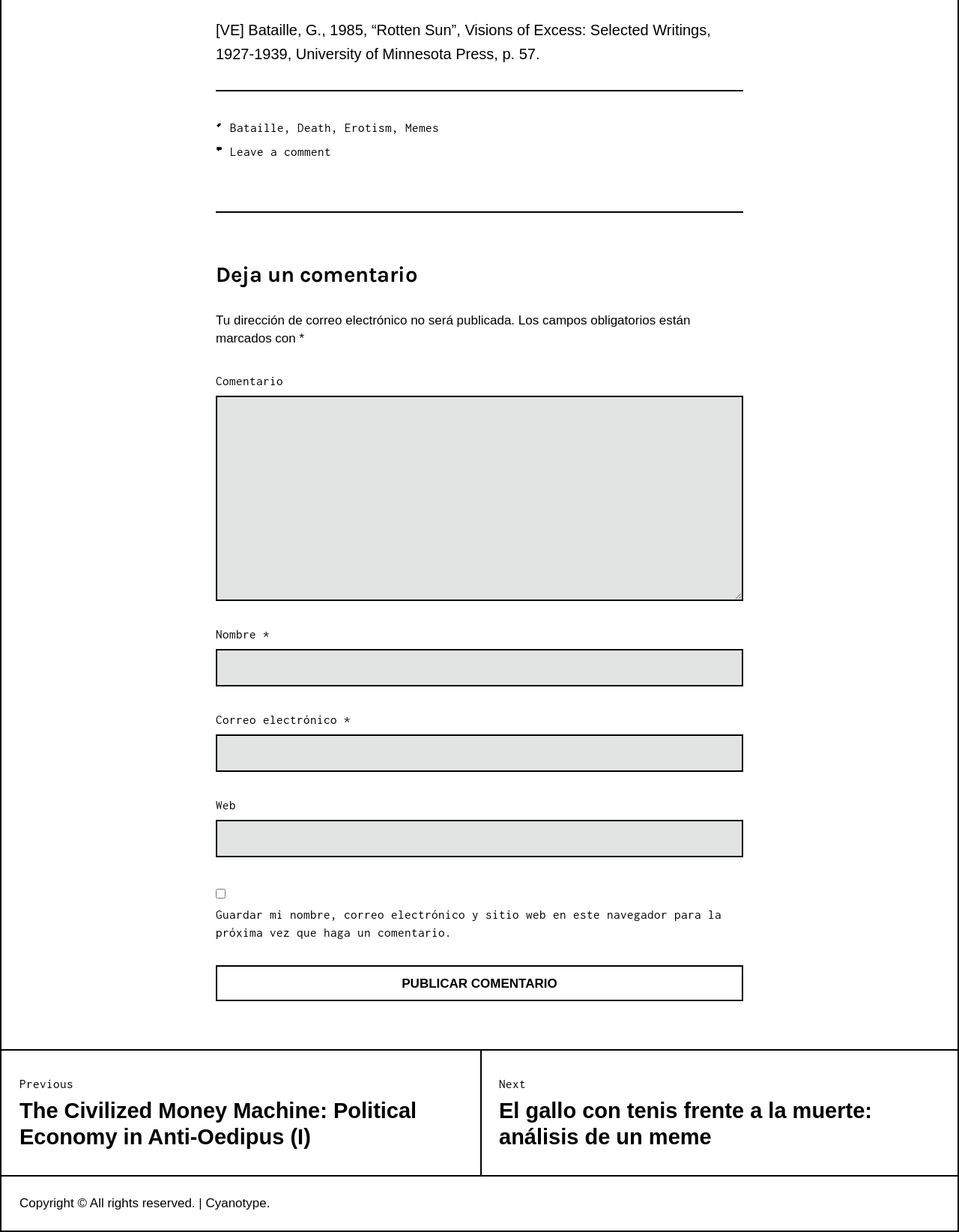Find the bounding box coordinates for the UI element that matches this description: "parent_node: Comentario name="comment"".

[0.225, 0.321, 0.775, 0.488]